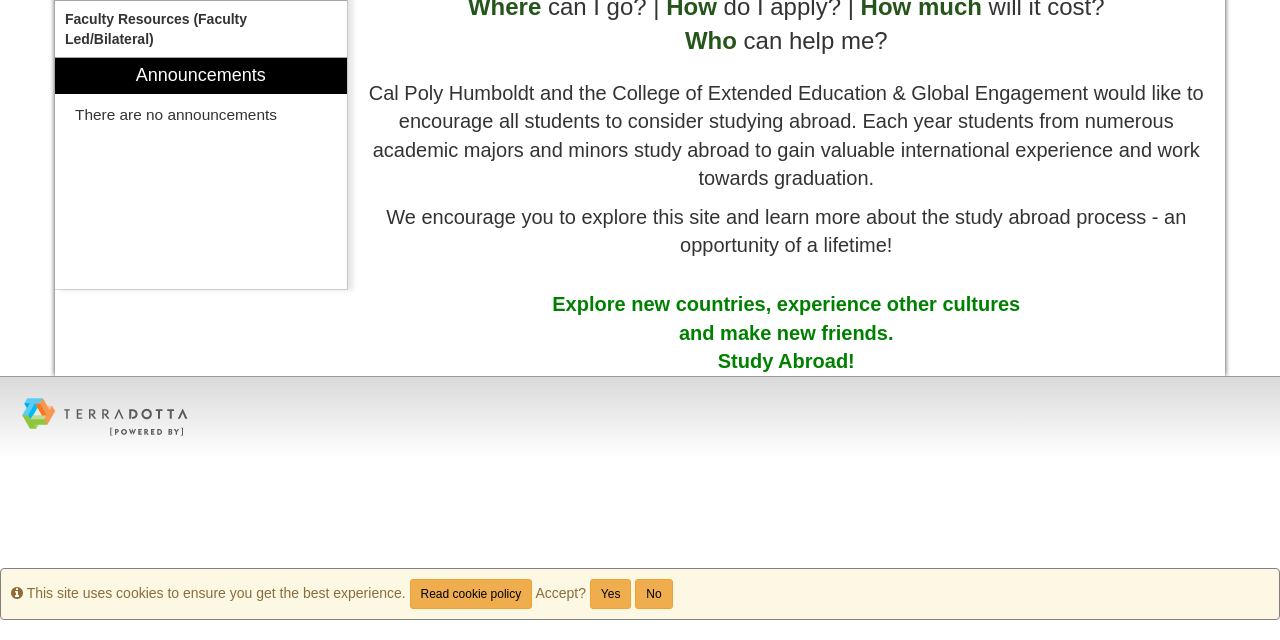Find the bounding box coordinates for the UI element whose description is: "Read cookie policy". The coordinates should be four float numbers between 0 and 1, in the format [left, top, right, bottom].

[0.32, 0.905, 0.416, 0.952]